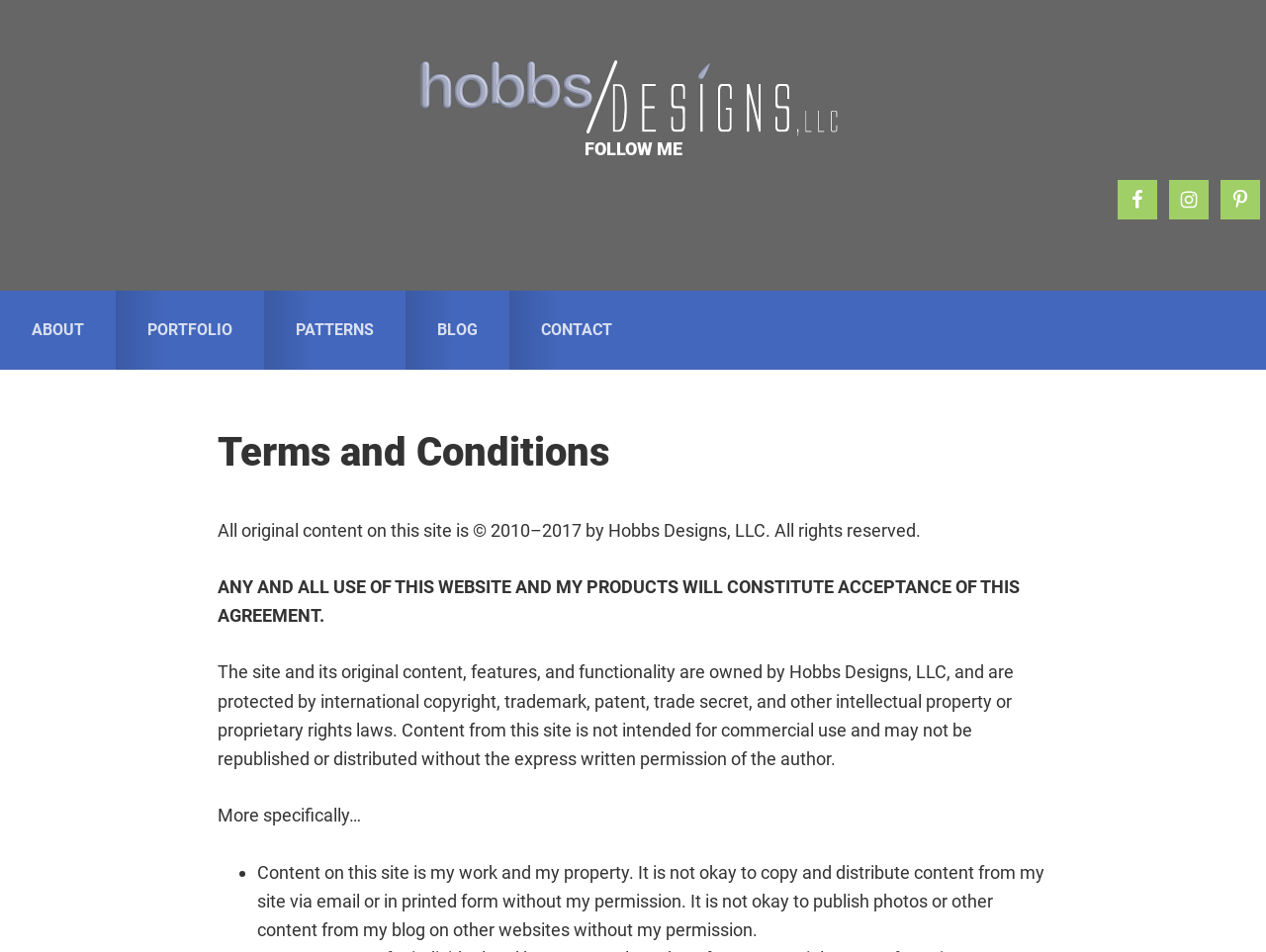Please find the bounding box coordinates for the clickable element needed to perform this instruction: "Check the 'CONTACT' page".

[0.402, 0.305, 0.509, 0.388]